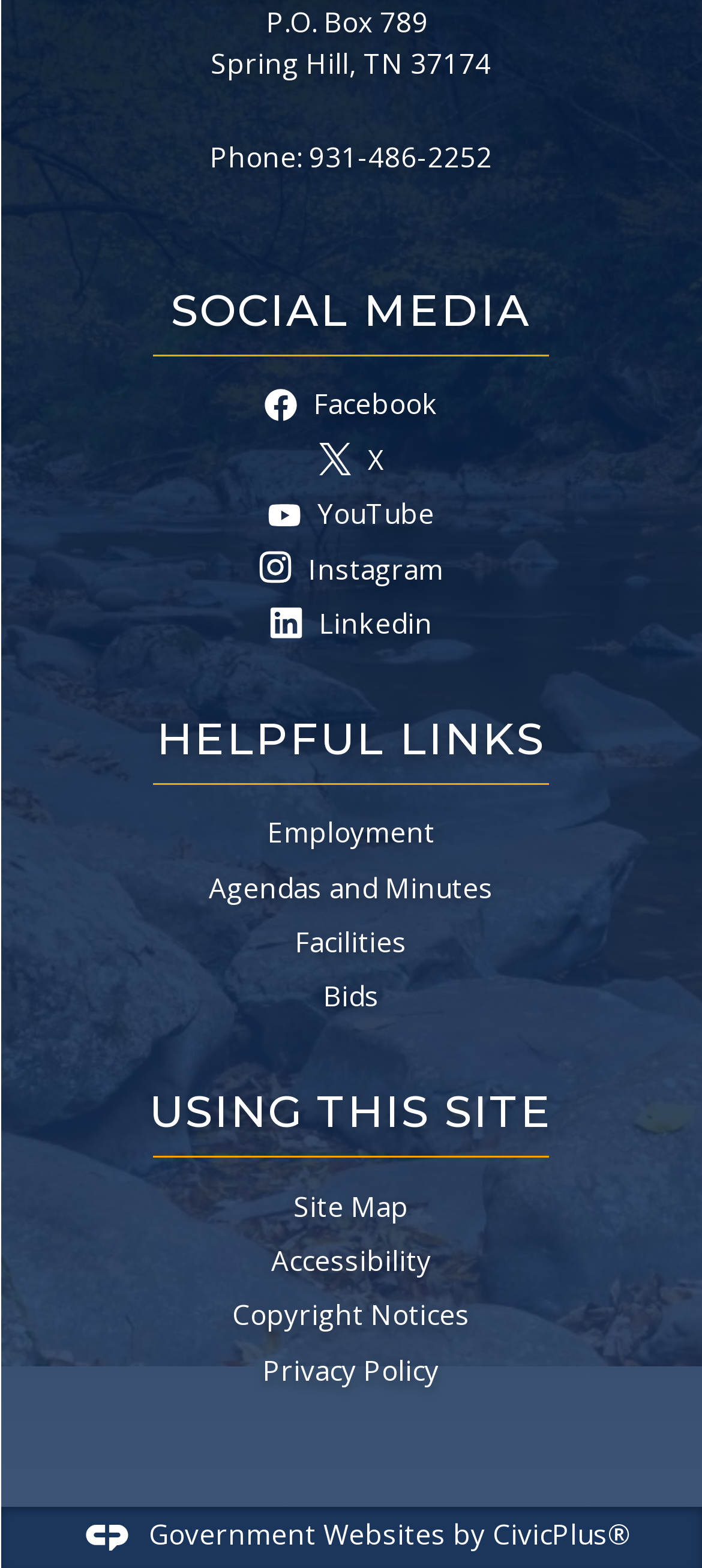How many social media links are there?
Refer to the image and respond with a one-word or short-phrase answer.

4